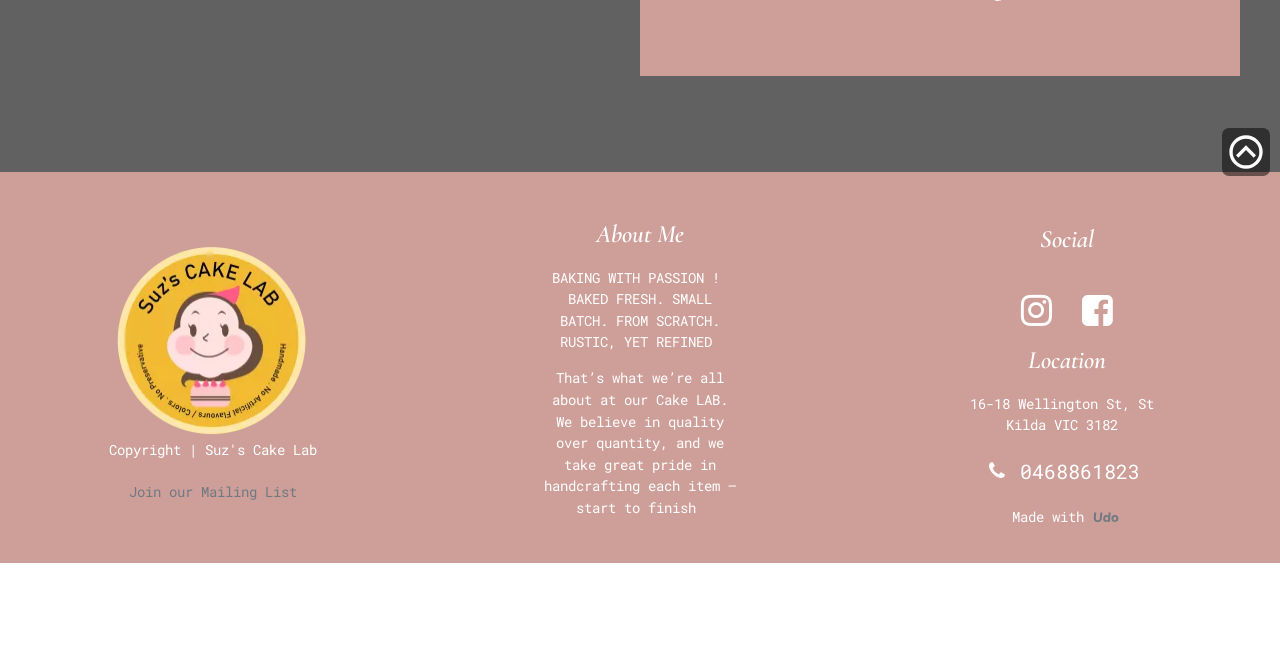What is the website builder used for this website?
Please craft a detailed and exhaustive response to the question.

The website builder used for this website can be found at the bottom of the webpage, which has a link element with the text 'Udo Website Builder'.